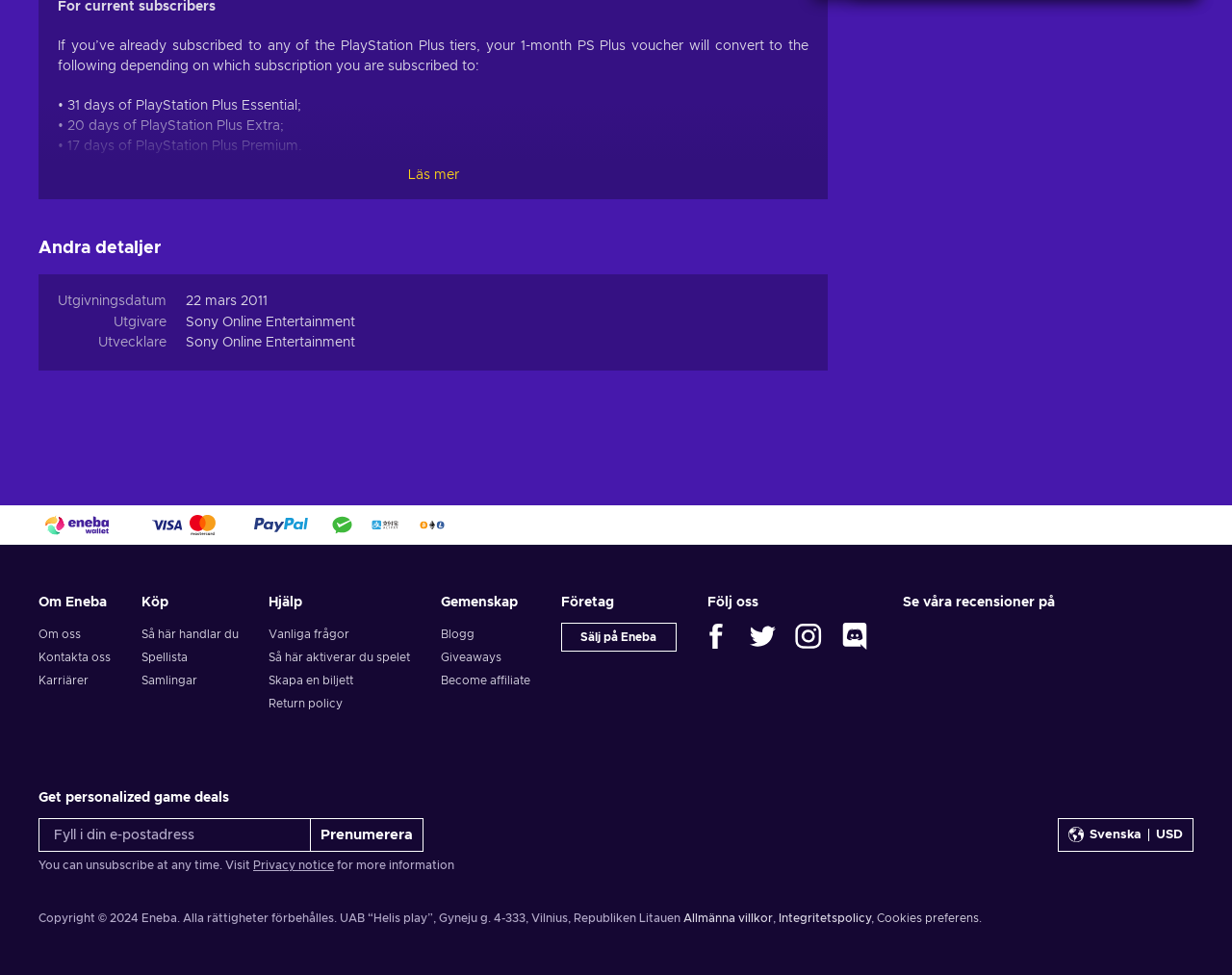Identify the bounding box of the UI element described as follows: "PlayStation gift cards". Provide the coordinates as four float numbers in the range of 0 to 1 [left, top, right, bottom].

[0.16, 0.877, 0.276, 0.891]